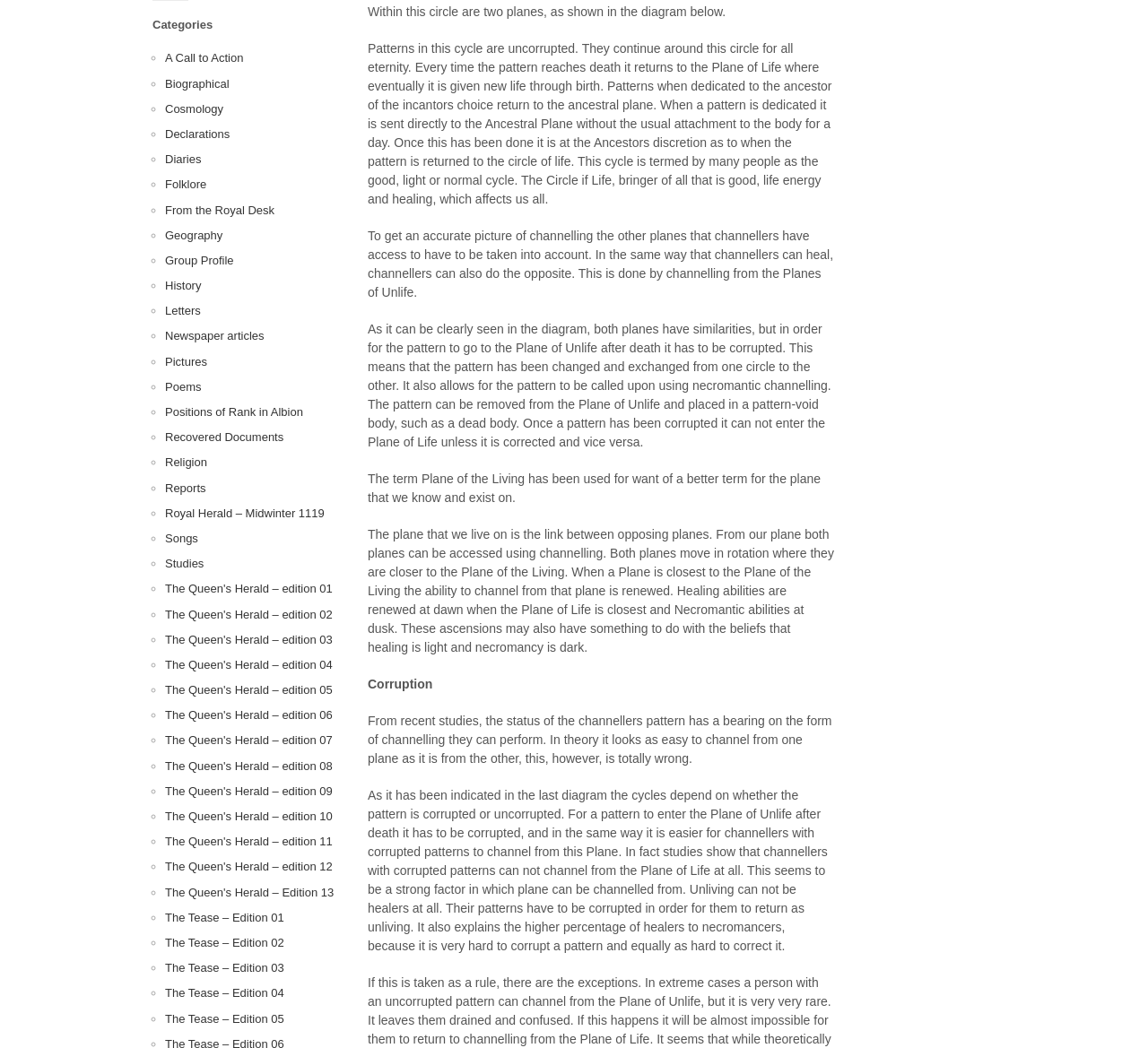Based on the element description A Call to Action, identify the bounding box of the UI element in the given webpage screenshot. The coordinates should be in the format (top-left x, top-left y, bottom-right x, bottom-right y) and must be between 0 and 1.

[0.144, 0.049, 0.212, 0.062]